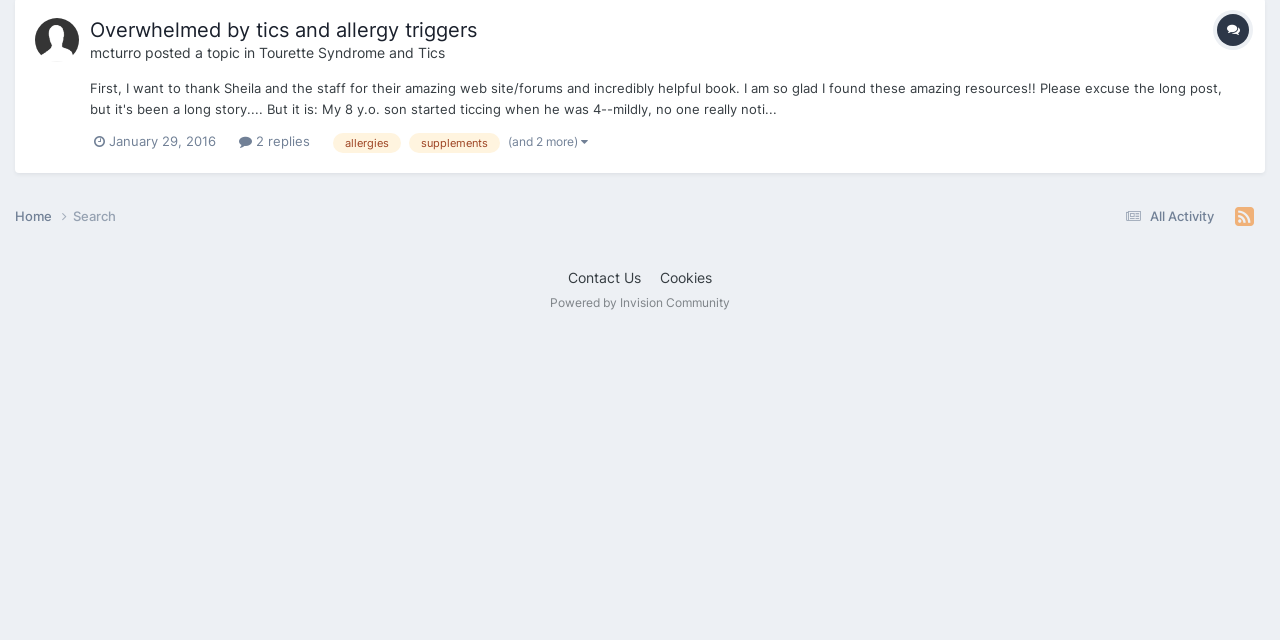Identify the bounding box for the UI element described as: "Tourette Syndrome and Tics". Ensure the coordinates are four float numbers between 0 and 1, formatted as [left, top, right, bottom].

[0.202, 0.069, 0.348, 0.095]